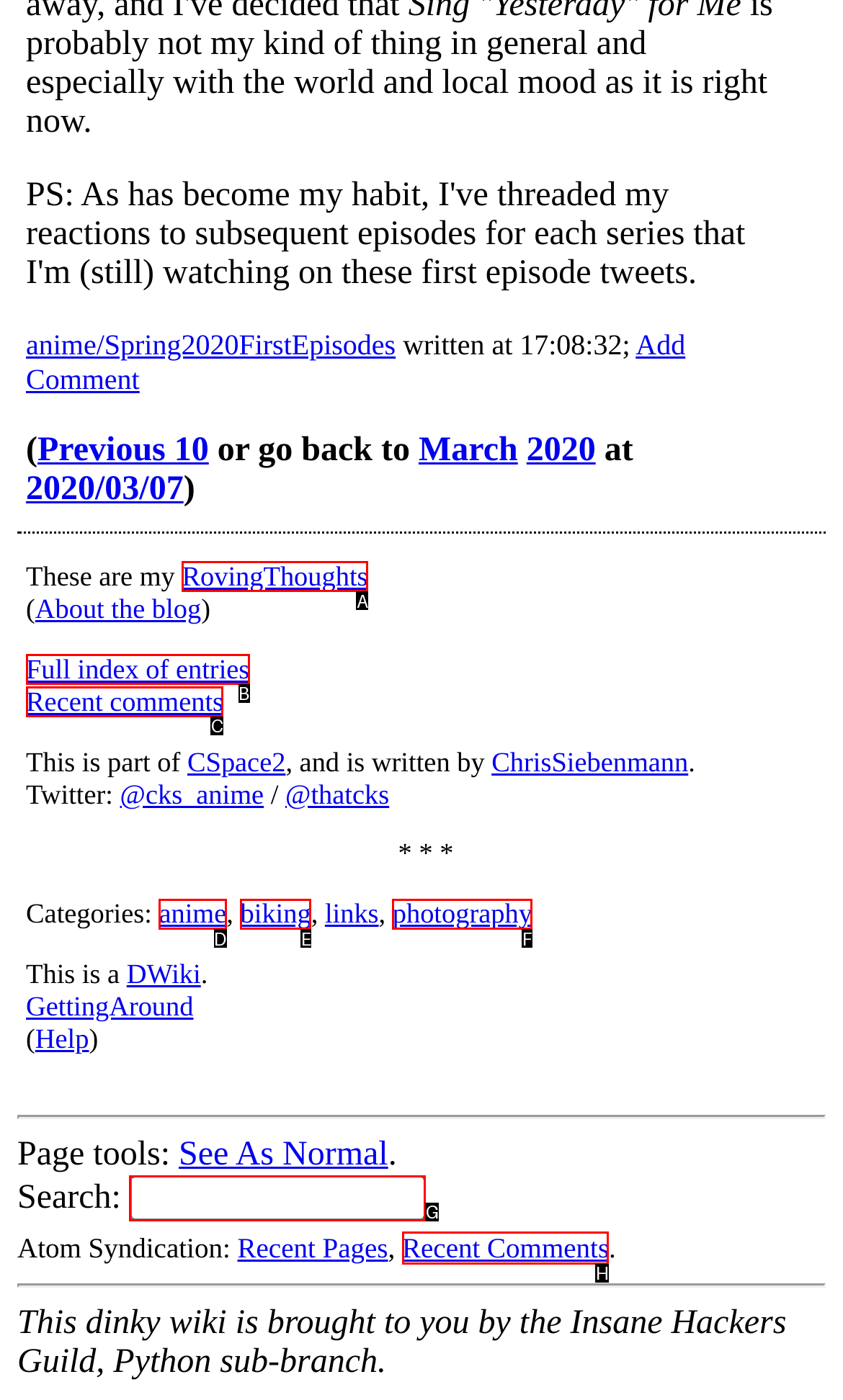Determine the HTML element to be clicked to complete the task: View recent comments. Answer by giving the letter of the selected option.

H